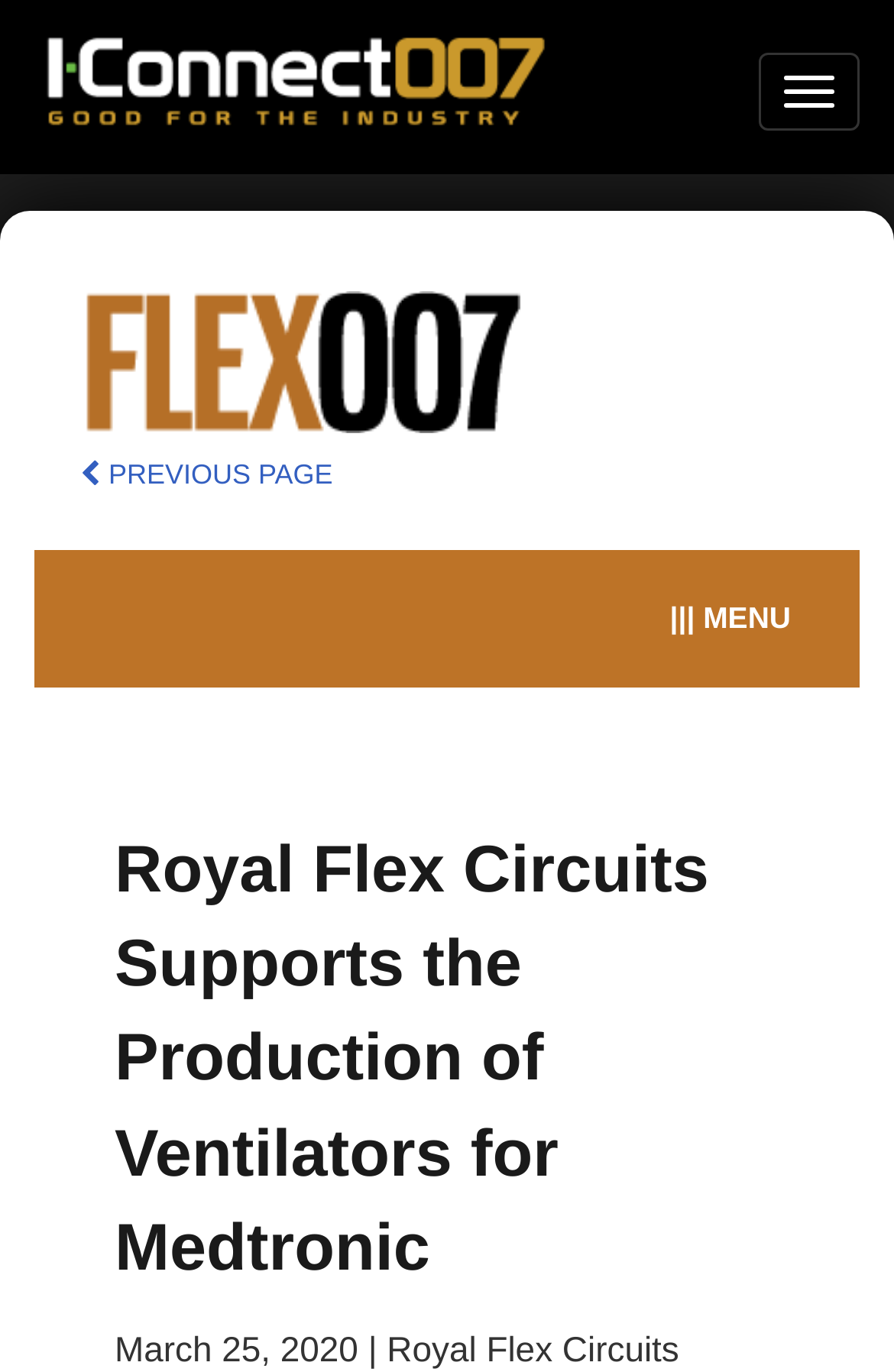How many links are on the top navigation bar?
Answer the question with a single word or phrase, referring to the image.

4